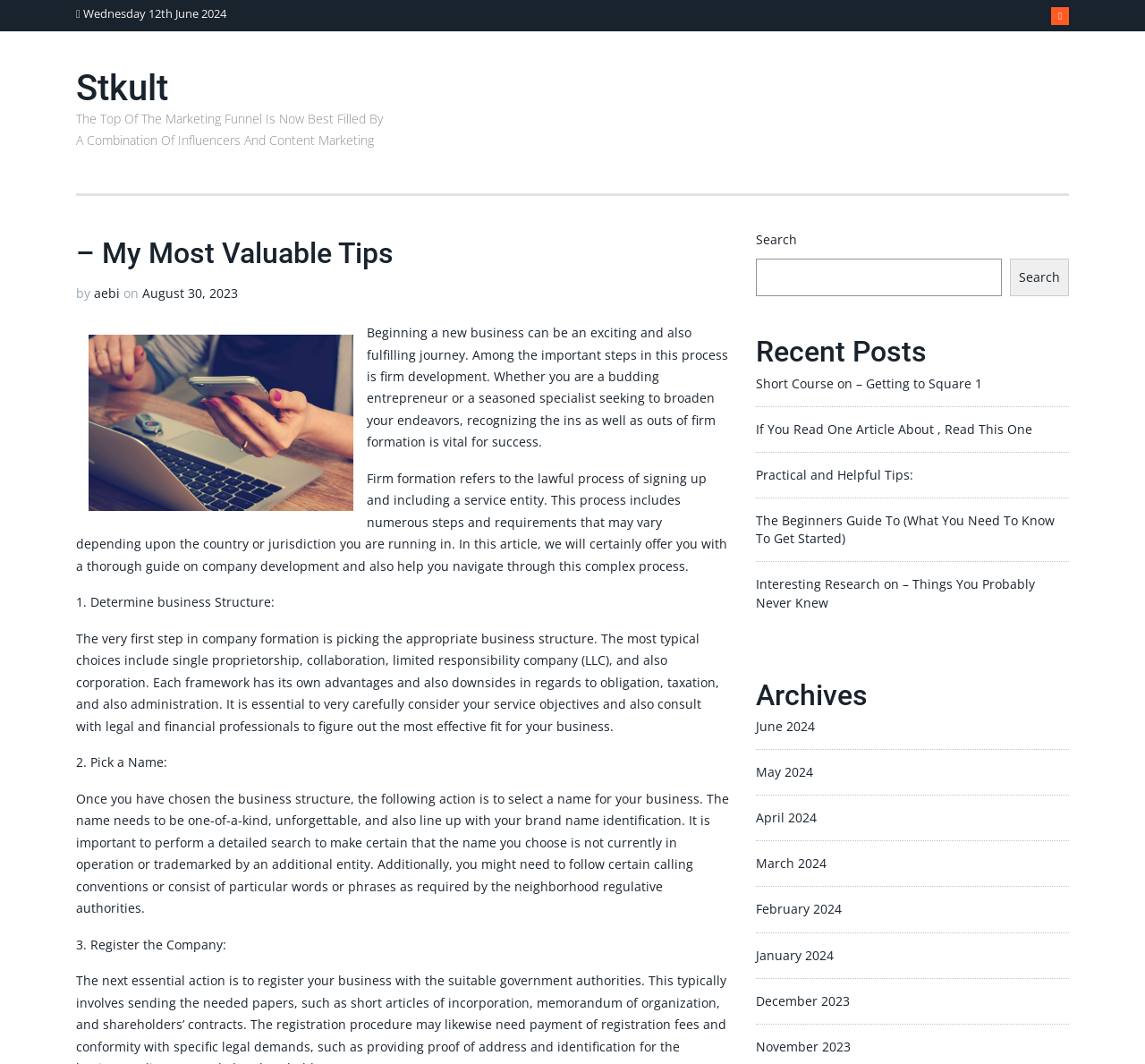Find the bounding box coordinates for the area that must be clicked to perform this action: "View the archives for June 2024".

[0.66, 0.674, 0.712, 0.69]